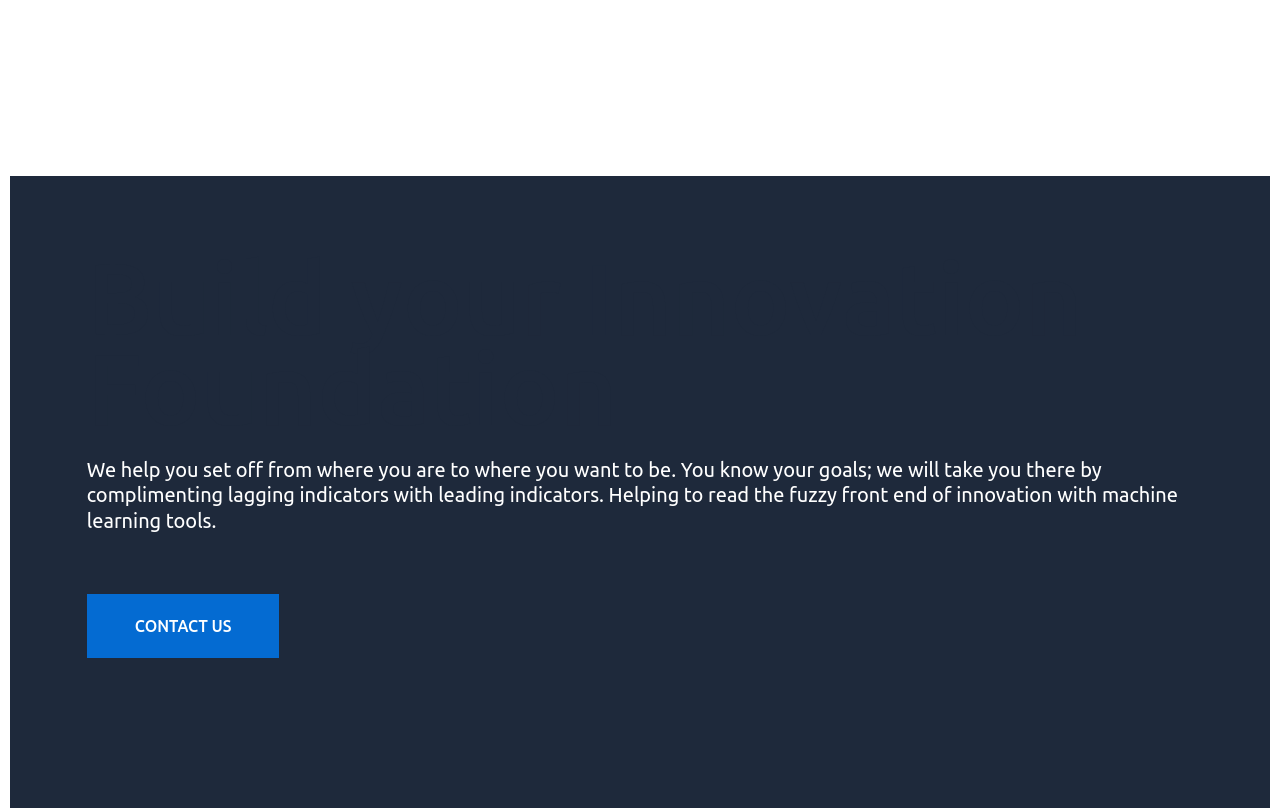What tools are used to help with innovation?
Provide a comprehensive and detailed answer to the question.

The static text element 'Helping to read the fuzzy front end of innovation with machine learning tools' suggests that the company uses machine learning tools to help with innovation.